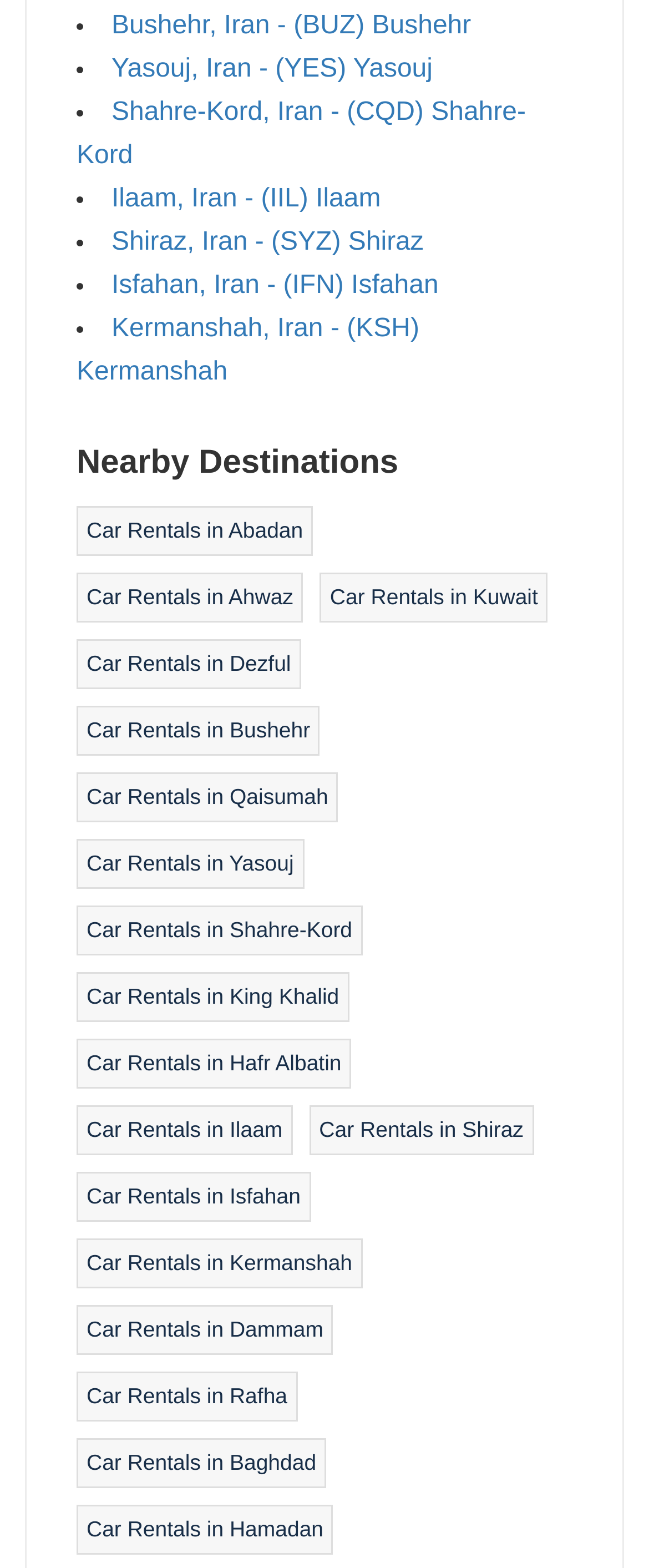Locate the bounding box coordinates of the clickable area to execute the instruction: "Explore Nearby Destinations". Provide the coordinates as four float numbers between 0 and 1, represented as [left, top, right, bottom].

[0.118, 0.283, 0.882, 0.317]